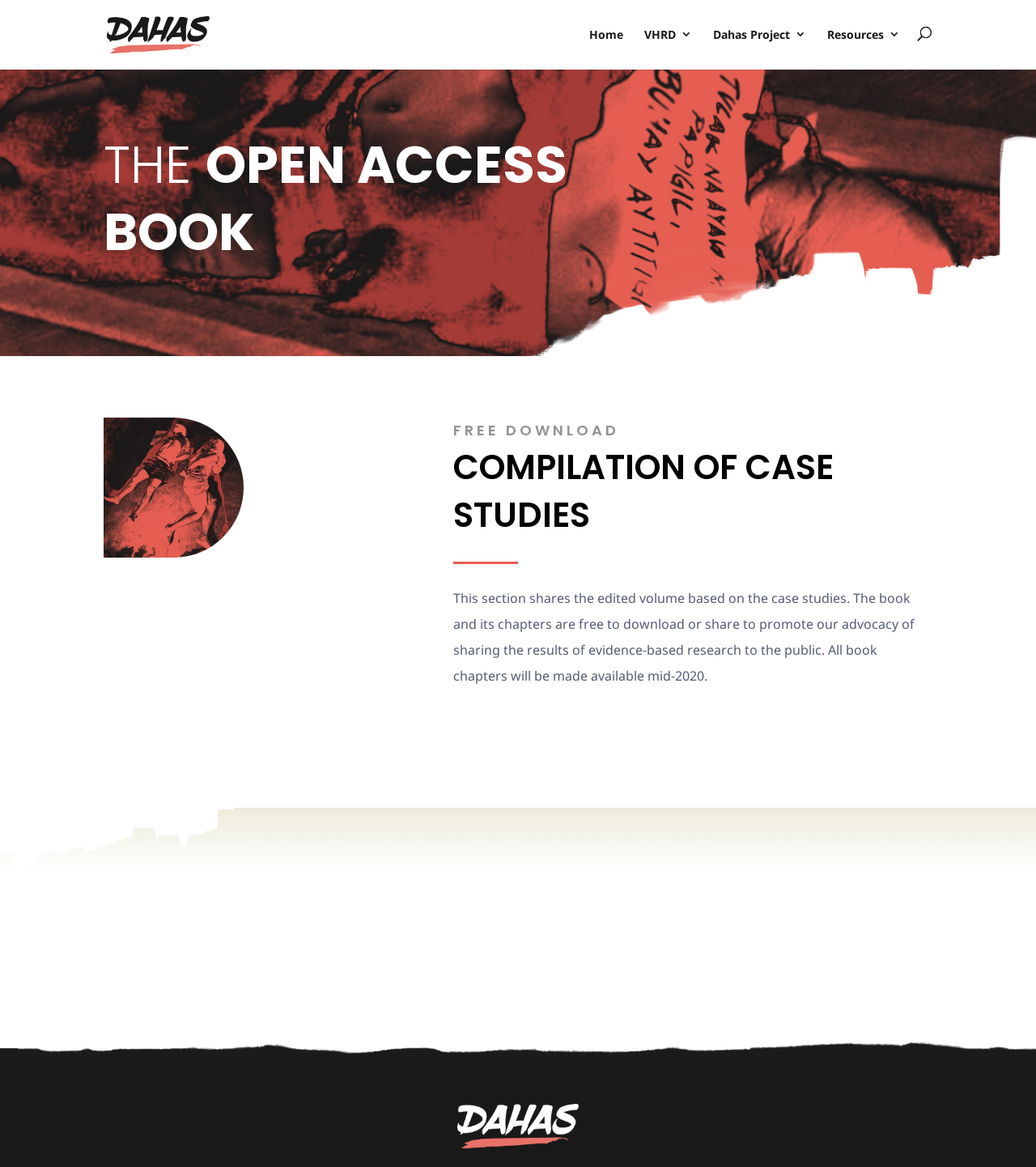Locate the bounding box of the UI element described in the following text: "Dahas Project".

[0.688, 0.023, 0.778, 0.059]